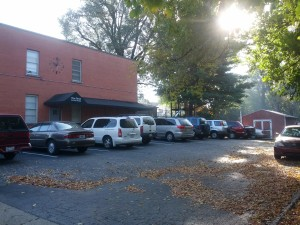Answer with a single word or phrase: 
When will the parking lot be open for use?

October 30, 2013